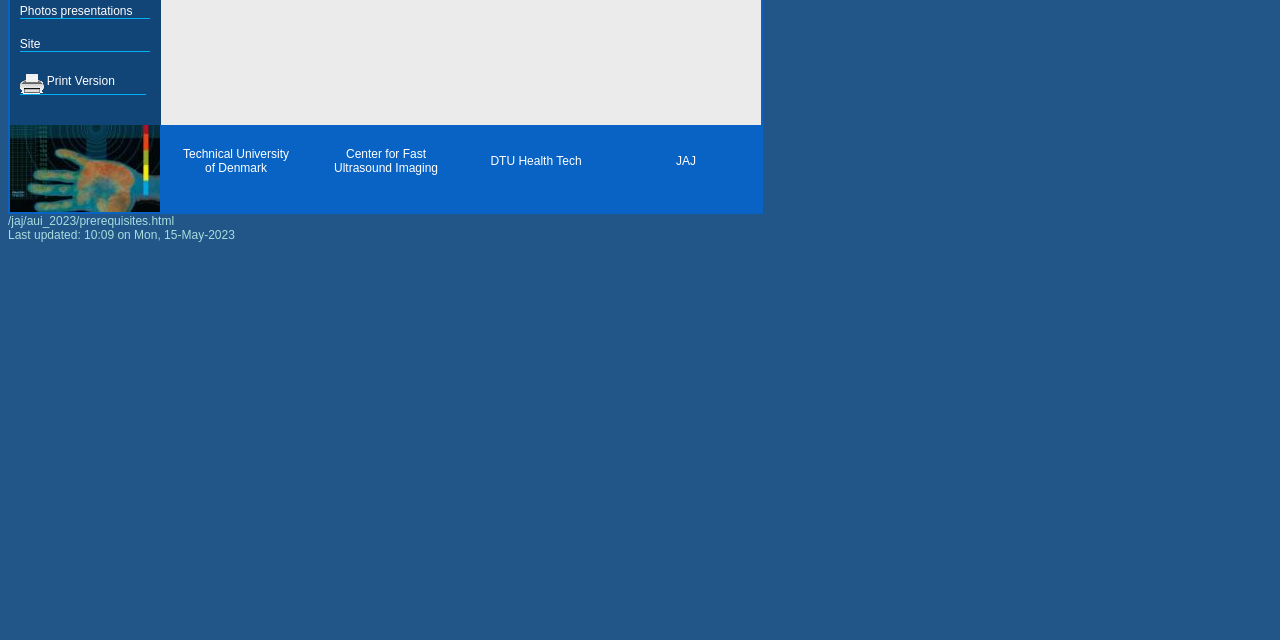Please determine the bounding box coordinates for the UI element described here. Use the format (top-left x, top-left y, bottom-right x, bottom-right y) with values bounded between 0 and 1: DTU Health Tech

[0.383, 0.241, 0.454, 0.262]